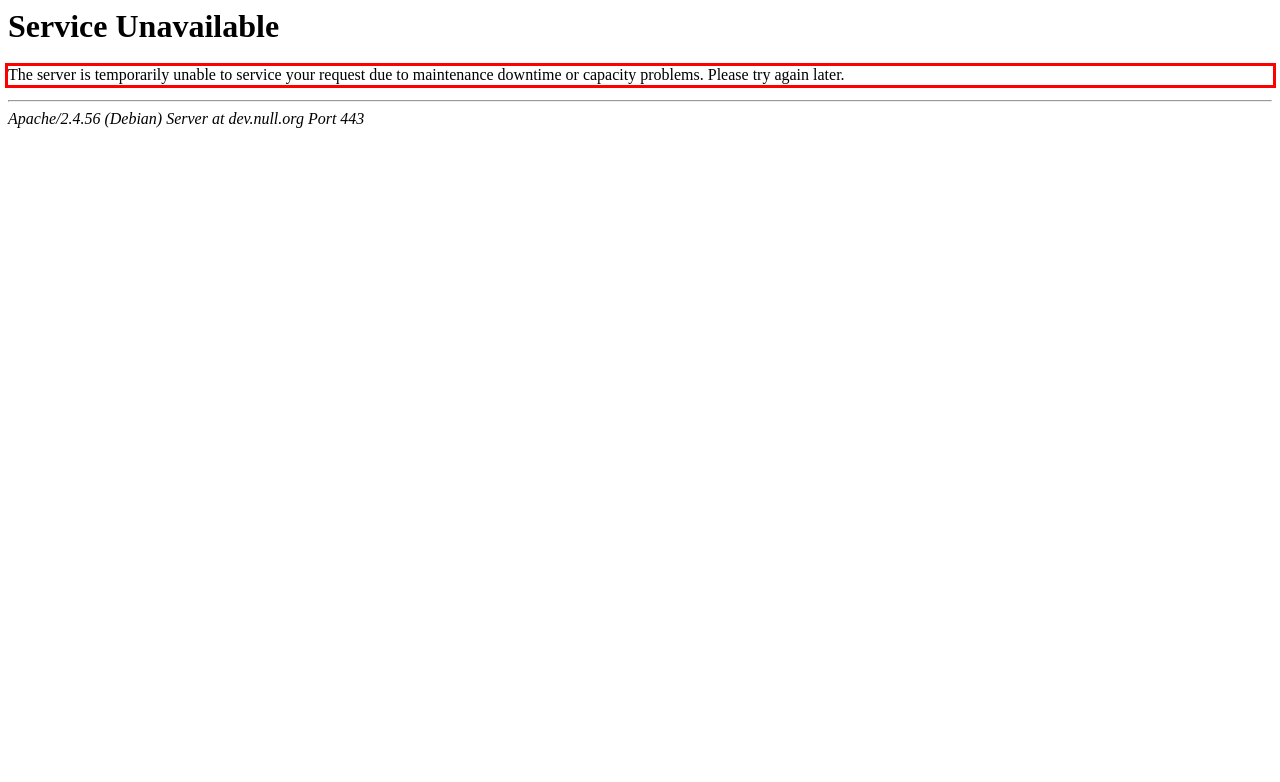You are provided with a screenshot of a webpage that includes a red bounding box. Extract and generate the text content found within the red bounding box.

The server is temporarily unable to service your request due to maintenance downtime or capacity problems. Please try again later.